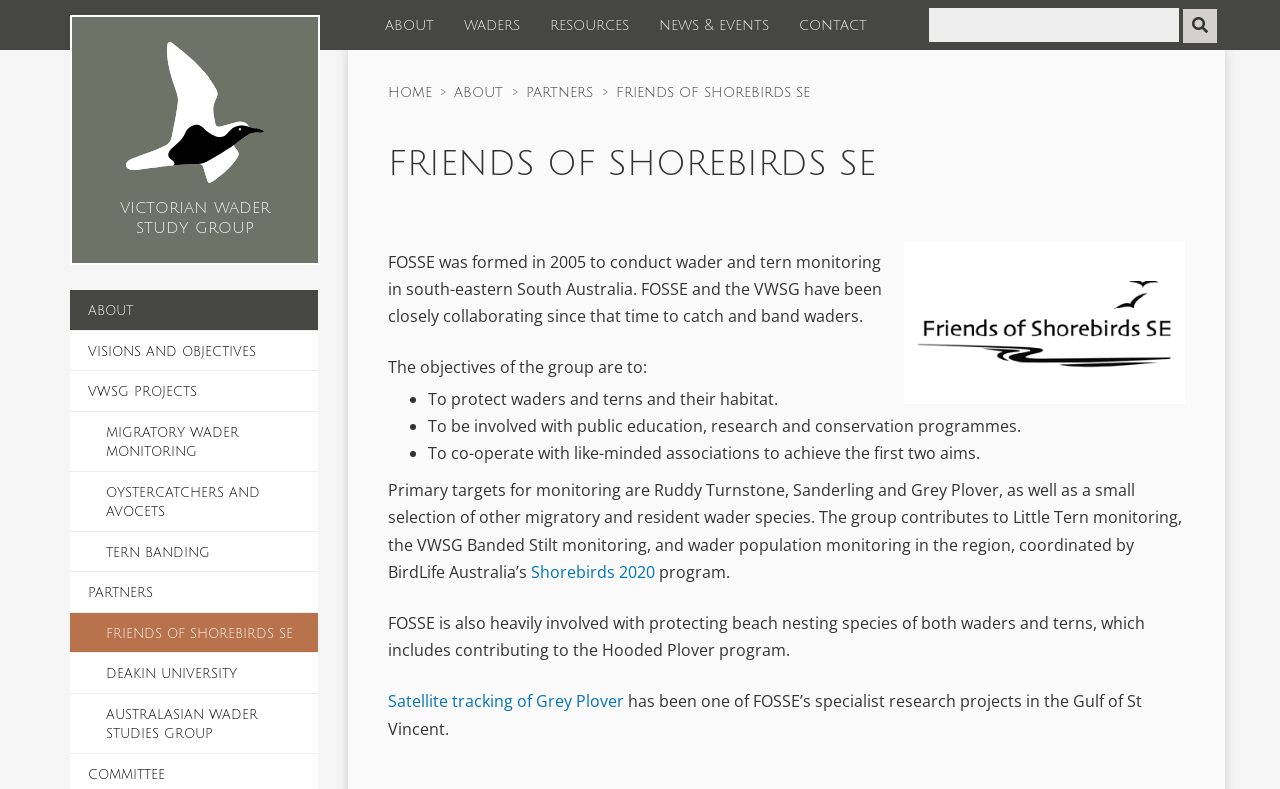Offer a detailed explanation of the webpage layout and contents.

The webpage is about the Friends of Shorebirds SE – Victorian Wader Study Group. At the top, there is a logo of the Victorian Wader Study Group, accompanied by a link to the group's page. Below the logo, there is a navigation menu with links to "about", "waders", "resources", "news & events", and "contact". 

To the right of the navigation menu, there is a search bar with a magnifying glass icon. 

Below the navigation menu, there is a section with links to various pages, including "ABOUT", "VISIONS AND OBJECTIVES", "VWSG PROJECTS", and others. These links are arranged vertically, with the "ABOUT" link at the top and the "AUSTRALASIAN WADER STUDIES GROUP" link at the bottom.

To the right of this section, there is a heading that reads "FRIENDS OF SHOREBIRDS SE". Below the heading, there is a figure, likely an image. 

Below the figure, there is a block of text that describes the Friends of Shorebirds SE (FOSSE) group, which was formed in 2005 to conduct wader and tern monitoring in south-eastern South Australia. The text explains that FOSSE and the VWSG have been collaborating since 2005 to catch and band waders. 

The objectives of the group are listed below, which include protecting waders and terns and their habitat, being involved with public education, research, and conservation programs, and cooperating with like-minded associations. 

The webpage also provides information about the group's monitoring activities, including the primary targets for monitoring, such as Ruddy Turnstone, Sanderling, and Grey Plover. There are also links to related programs, including the Shorebirds 2020 program and the Satellite tracking of Grey Plover project.